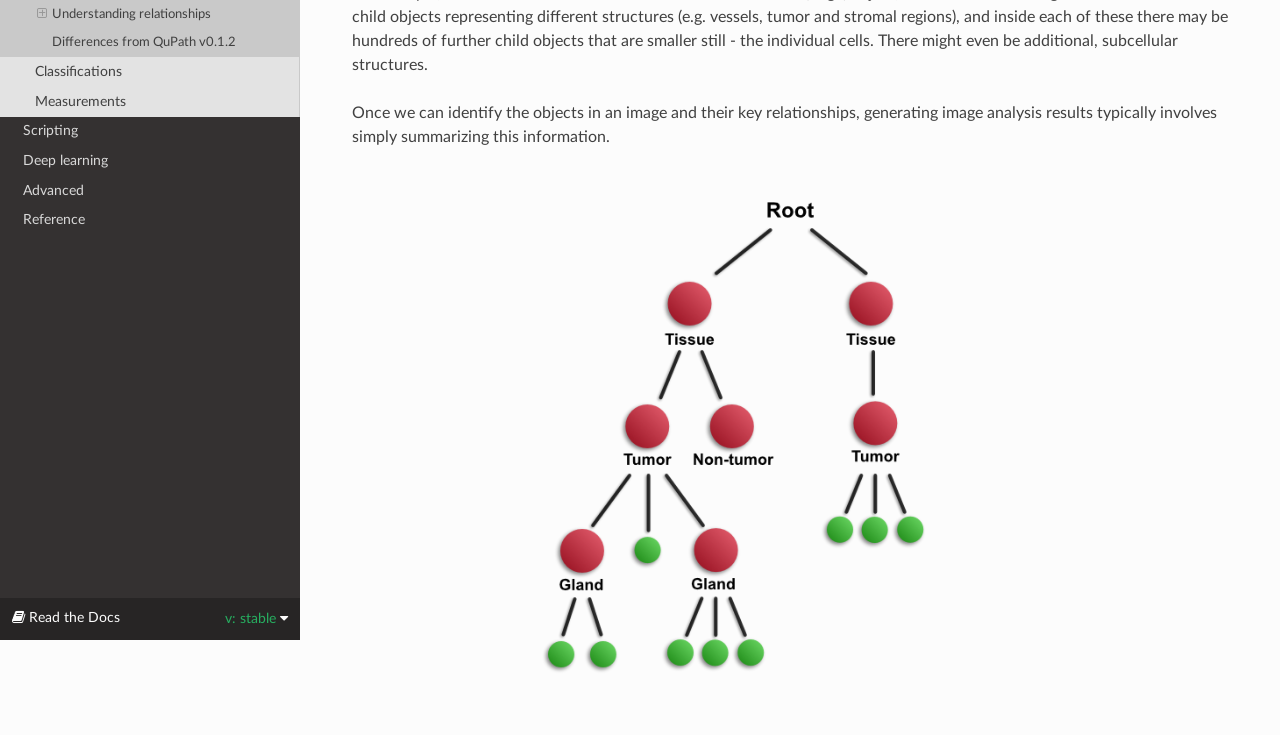Identify the bounding box for the described UI element: "Measurements".

[0.0, 0.118, 0.234, 0.159]